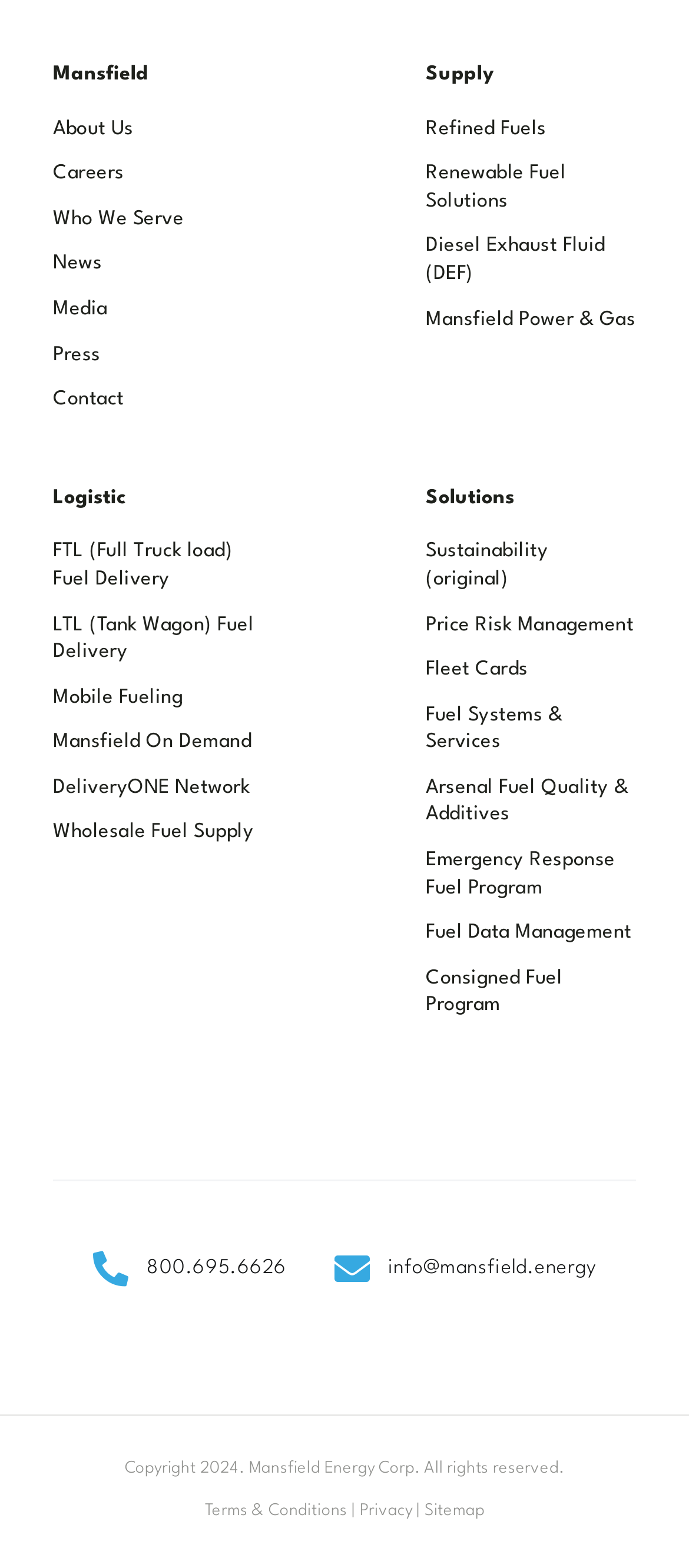Determine the bounding box coordinates for the clickable element required to fulfill the instruction: "Call 800.695.6626". Provide the coordinates as four float numbers between 0 and 1, i.e., [left, top, right, bottom].

[0.213, 0.803, 0.416, 0.816]